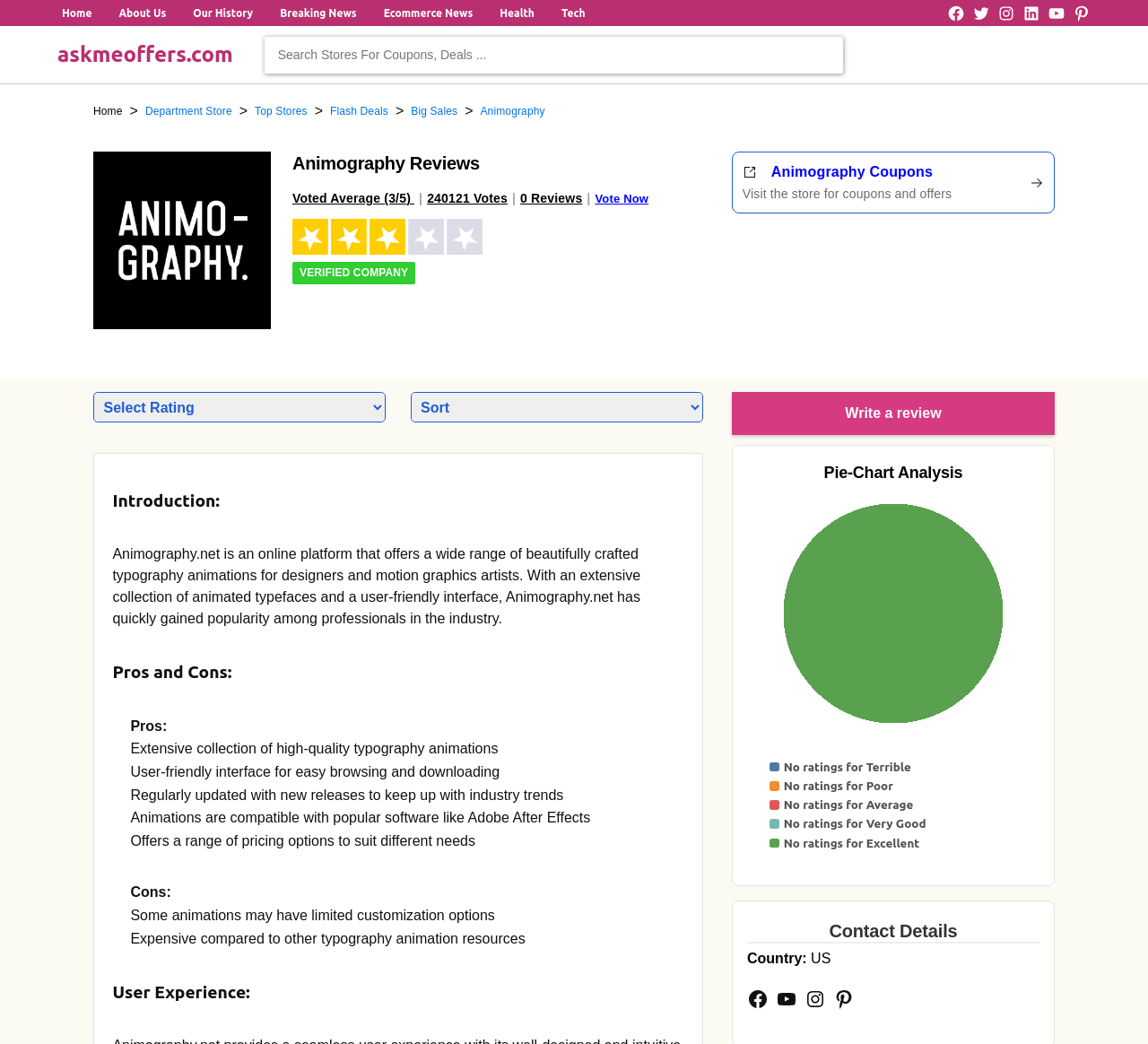Identify and extract the heading text of the webpage.

Animography Reviews

Voted Average (3/5) 

240121 Votes

0 Reviews

Vote Now